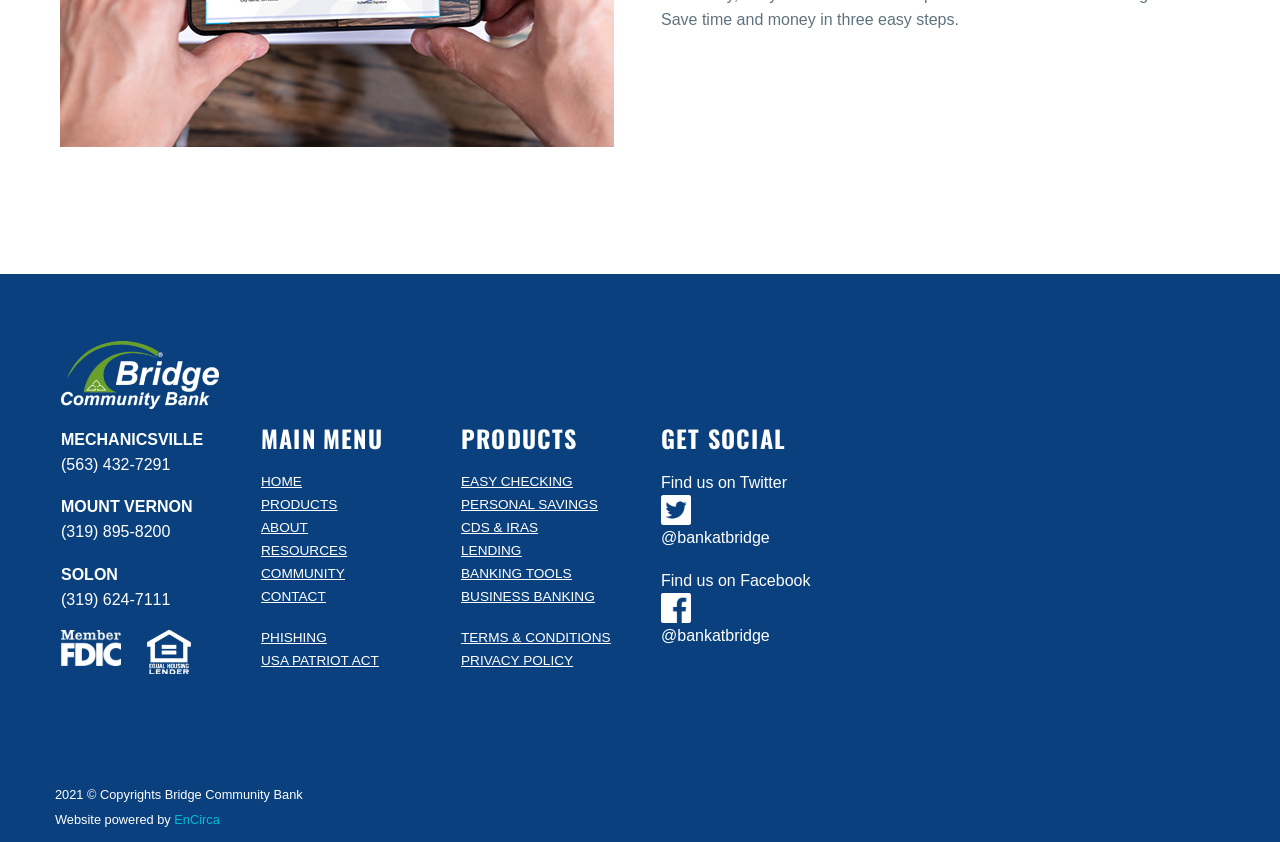How many locations does Bridge Community Bank have?
From the image, provide a succinct answer in one word or a short phrase.

3